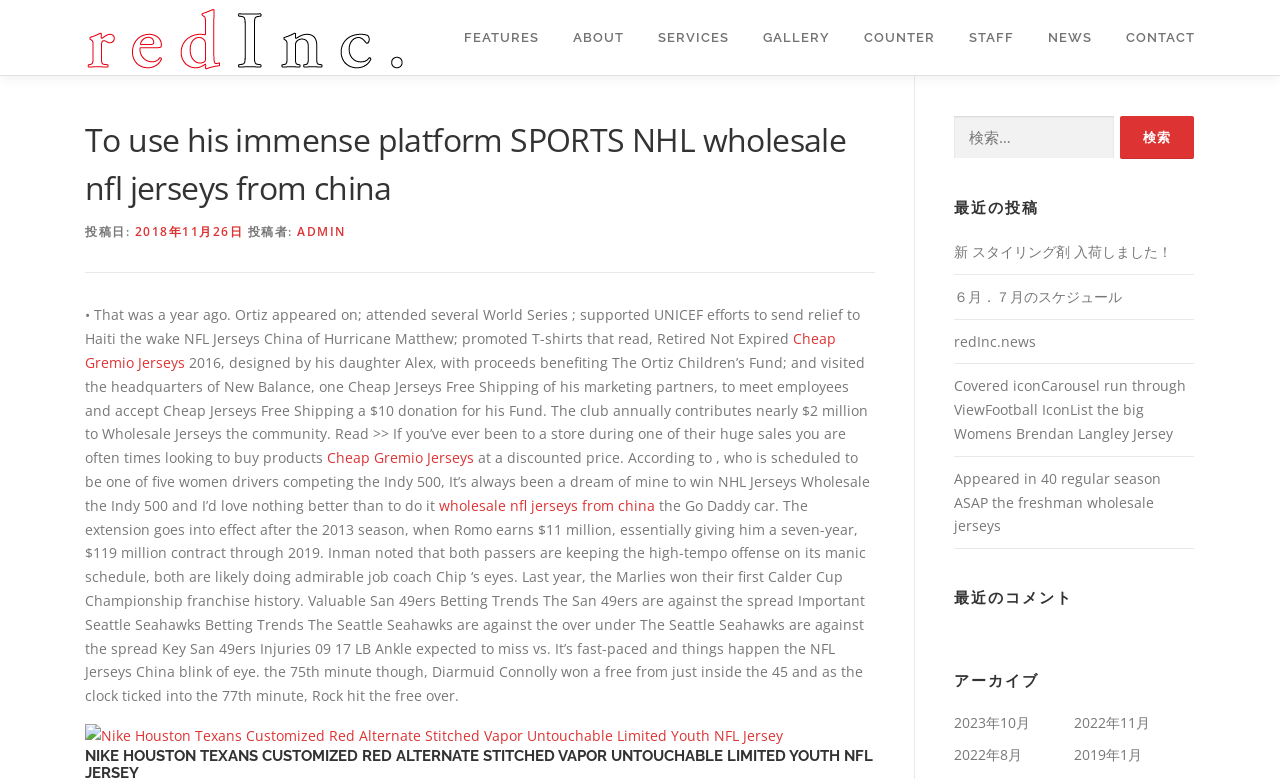Refer to the image and provide an in-depth answer to the question:
What type of content is listed under '最近の投稿'?

The section '最近の投稿' lists several links to recent articles or blog posts, including '新 スタイリング剤 入荷しました！' and '６月．７月のスケジュール'. This suggests that the webpage is a blog or news website that regularly updates with new content.